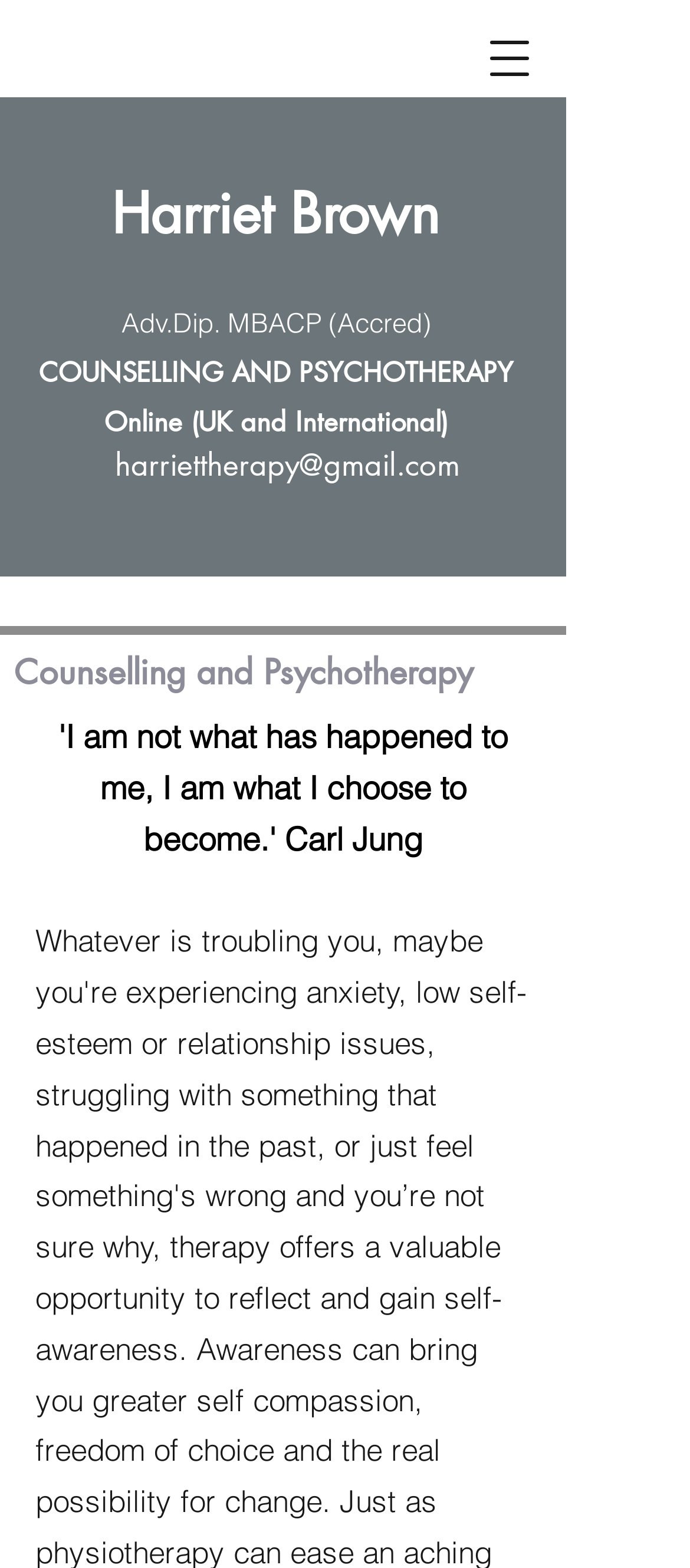Based on the element description: "harriettherapy@gmail.com", identify the UI element and provide its bounding box coordinates. Use four float numbers between 0 and 1, [left, top, right, bottom].

[0.167, 0.284, 0.667, 0.308]